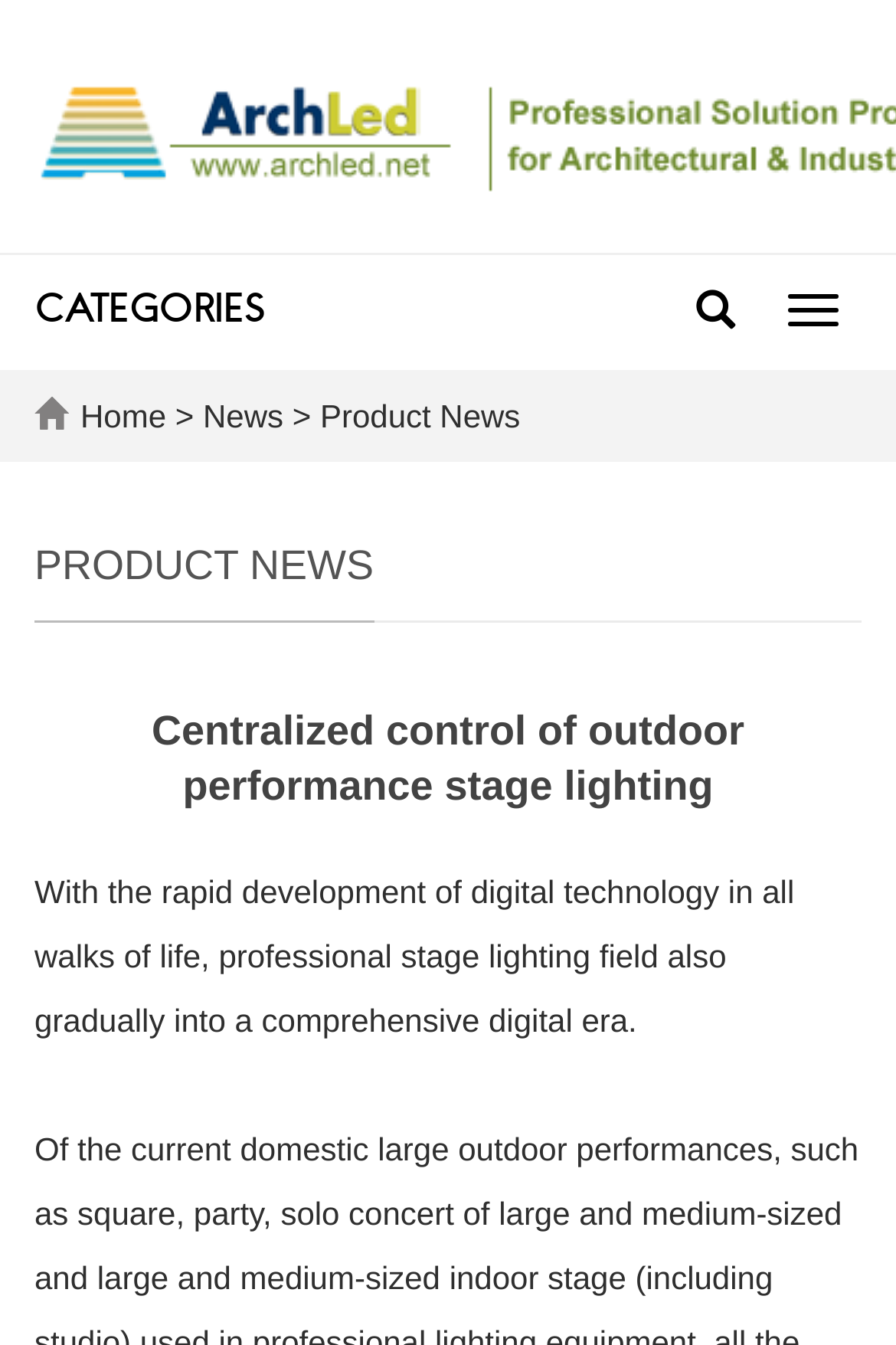Generate a comprehensive description of the webpage.

The webpage is about centralized control of outdoor performance stage lighting. At the top left, there is a link to "Archled limited". To the right of this link, a button labeled "Toggle navigation" is positioned, which controls a navigation bar. Below these elements, a horizontal navigation menu is displayed, consisting of links to "CATEGORIES", "Home", and "News", with a ">" symbol separating the "Home" and "News" links. 

Further down, a prominent heading "PRODUCT NEWS" is centered, followed by another heading that repeats the title "Centralized control of outdoor performance stage lighting". Below these headings, a block of text explains how the professional stage lighting field is transitioning into a digital era.